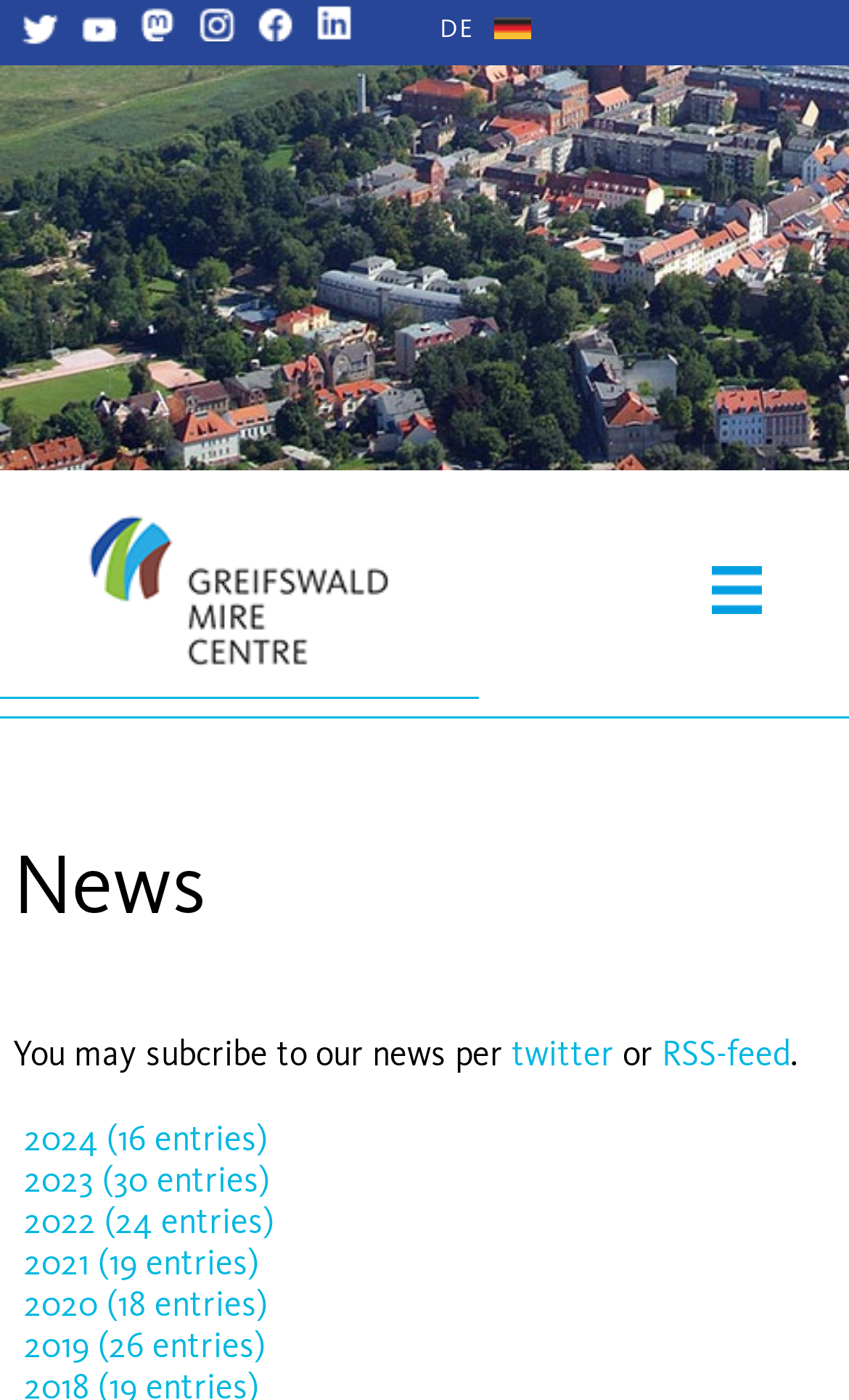What is the platform to subscribe to news?
Please use the visual content to give a single word or phrase answer.

Twitter or RSS-feed